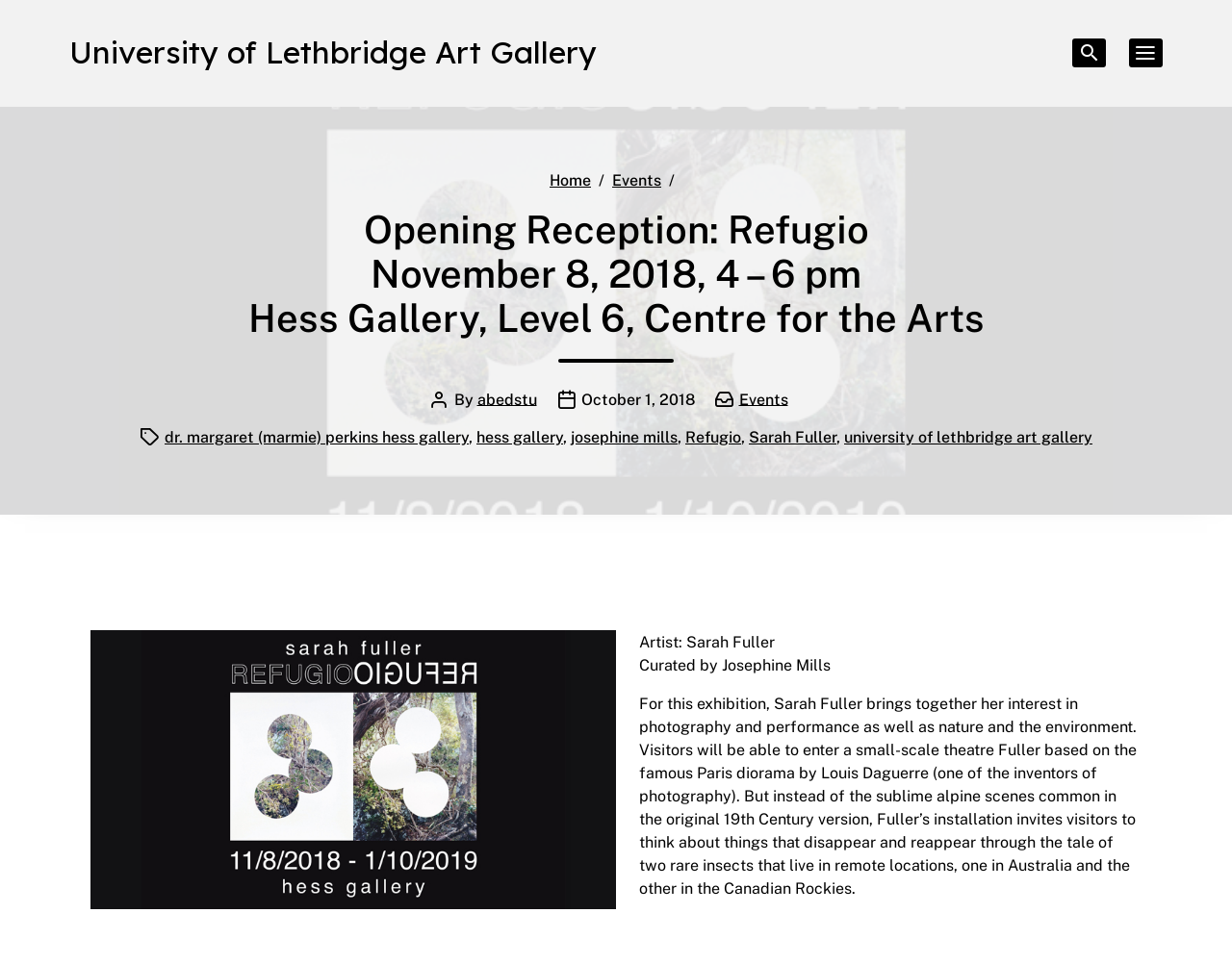Locate the coordinates of the bounding box for the clickable region that fulfills this instruction: "Read more about the event Refugio".

[0.556, 0.443, 0.602, 0.463]